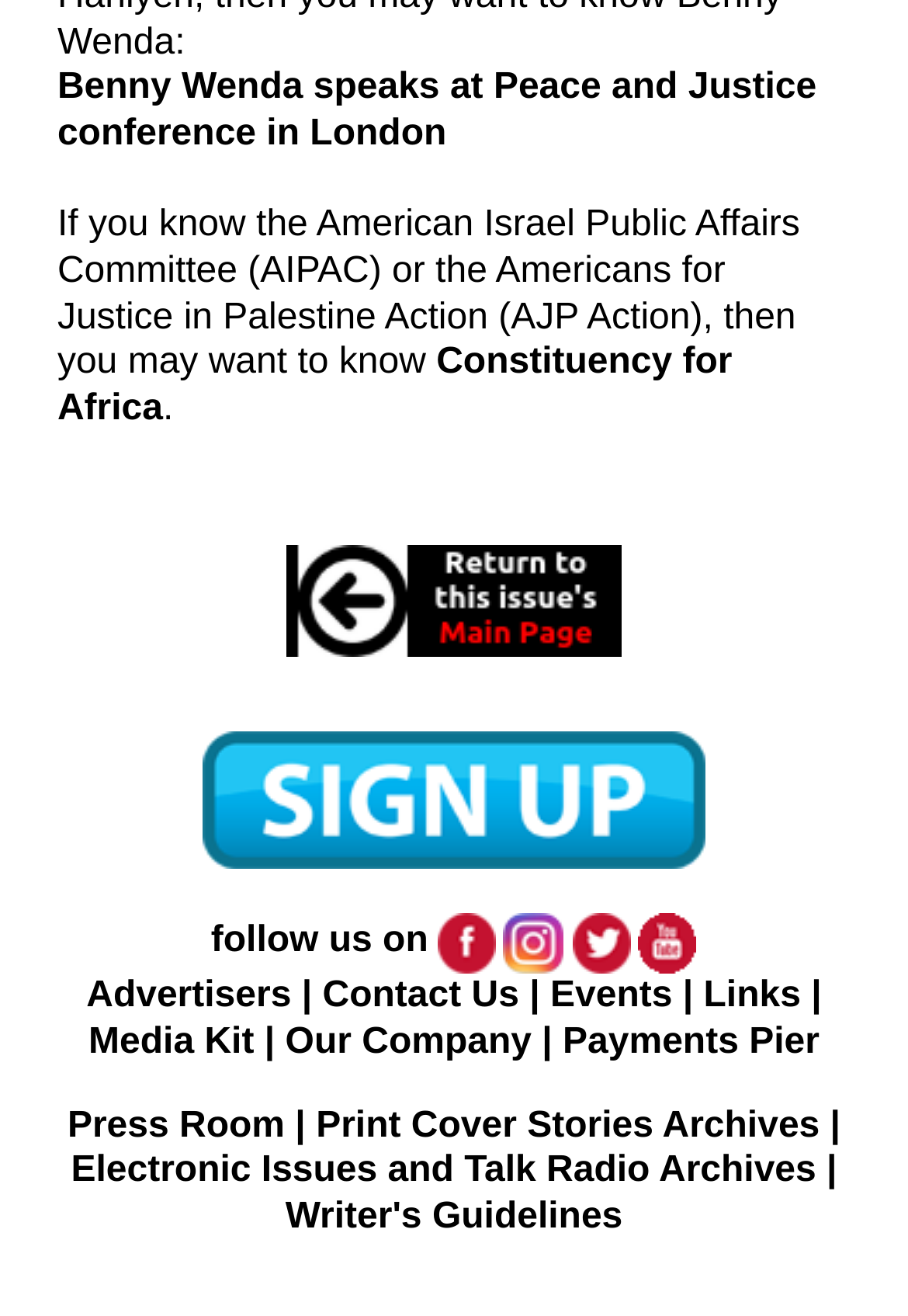Highlight the bounding box coordinates of the region I should click on to meet the following instruction: "Sign up".

[0.223, 0.592, 0.777, 0.619]